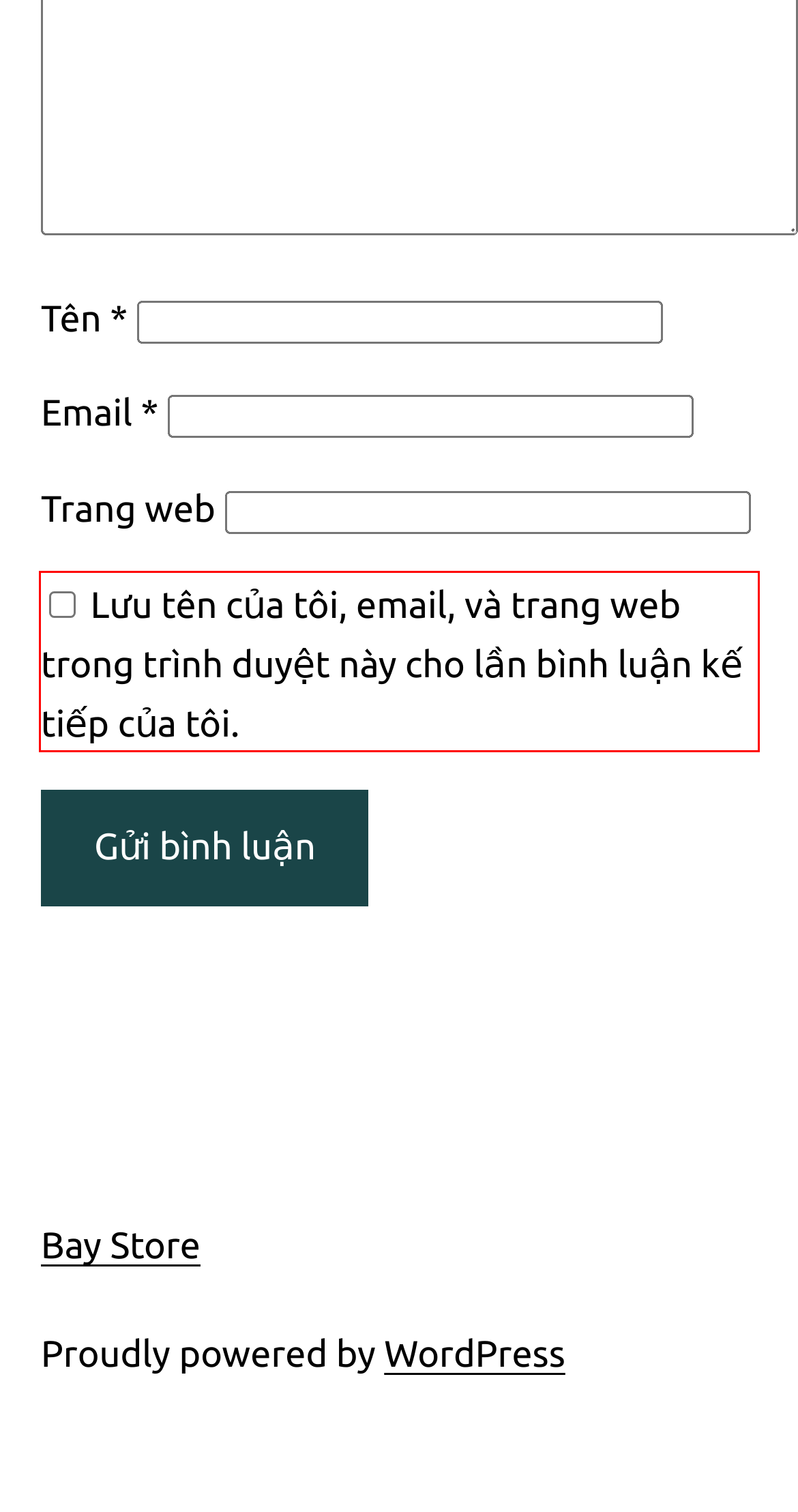Analyze the screenshot of the webpage and extract the text from the UI element that is inside the red bounding box.

Lưu tên của tôi, email, và trang web trong trình duyệt này cho lần bình luận kế tiếp của tôi.